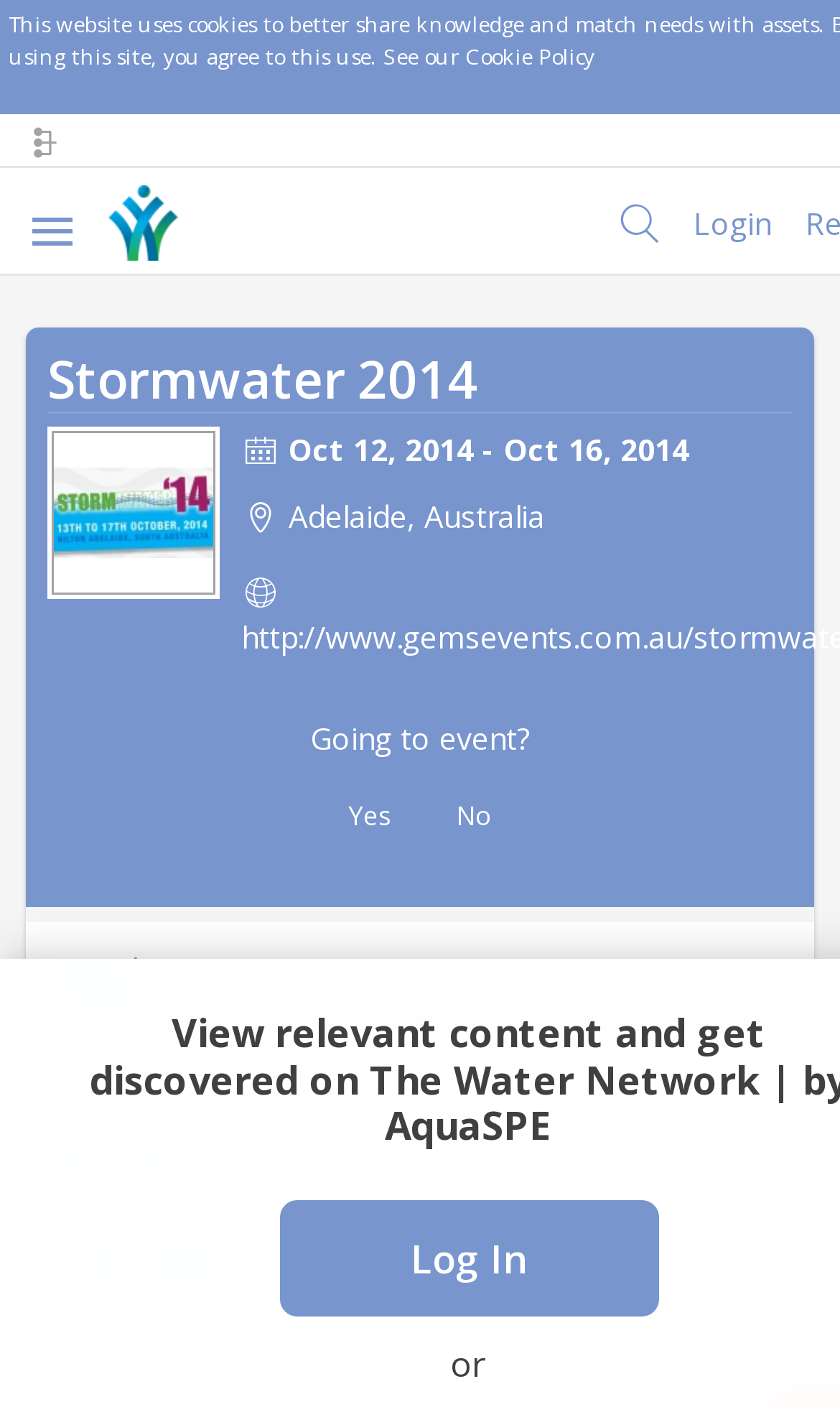What is the name of the organization behind the event?
Based on the content of the image, thoroughly explain and answer the question.

I found the name of the organization by looking at the link element that says 'Welcome to The Water Network!'. This link is located near the top of the webpage and appears to be a logo or branding element.